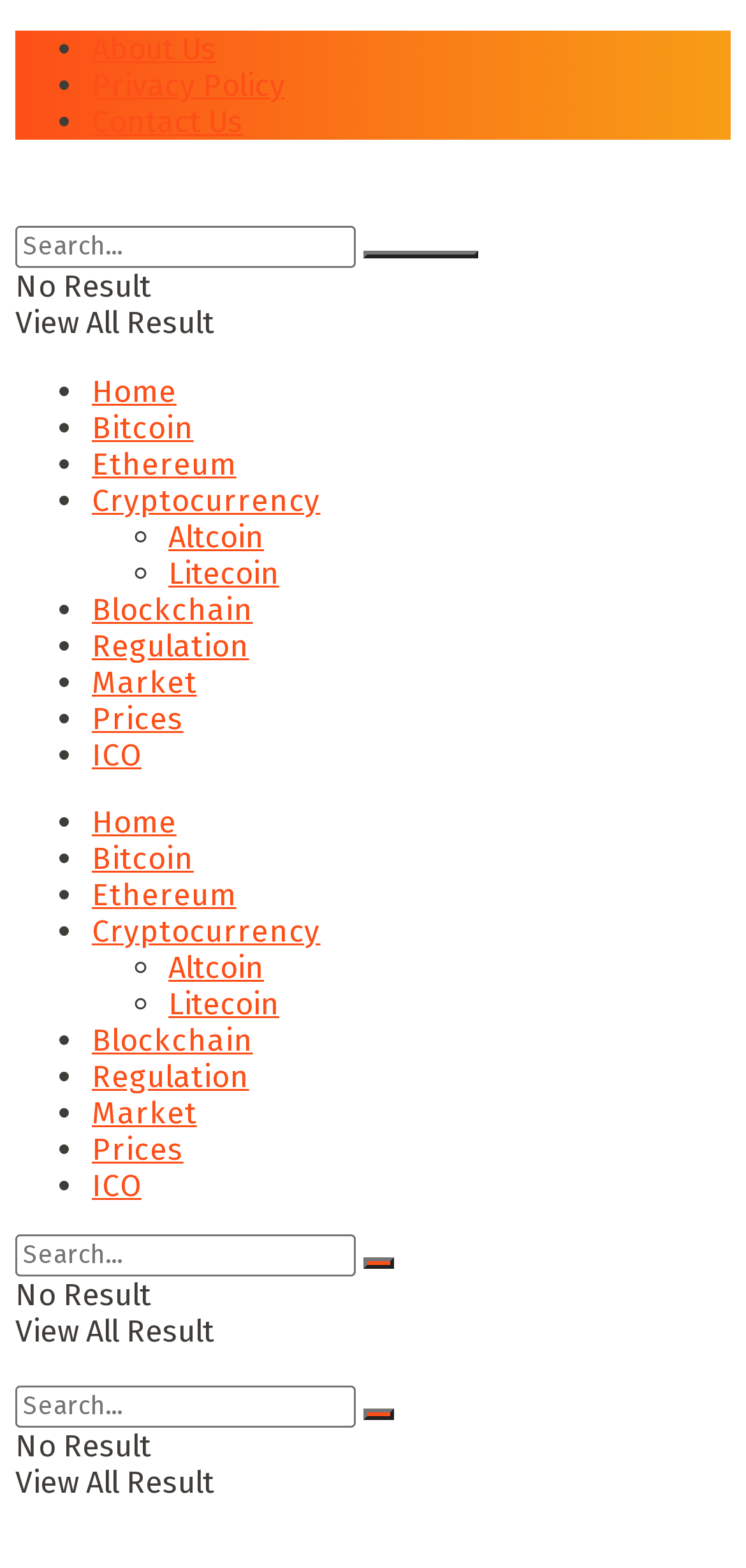Locate the bounding box coordinates of the area that needs to be clicked to fulfill the following instruction: "Search for something". The coordinates should be in the format of four float numbers between 0 and 1, namely [left, top, right, bottom].

[0.021, 0.144, 0.477, 0.171]